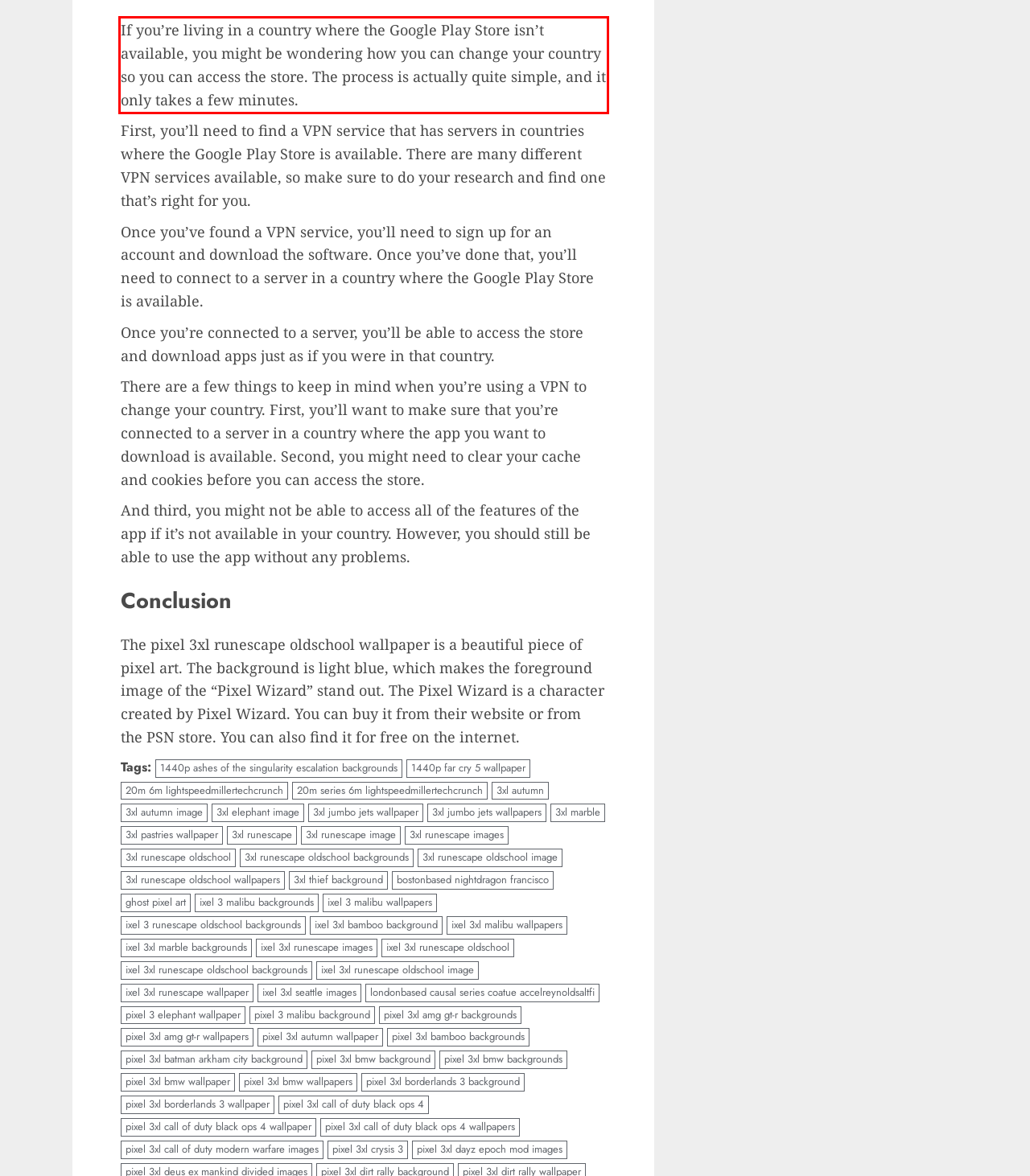Please identify and extract the text from the UI element that is surrounded by a red bounding box in the provided webpage screenshot.

If you’re living in a country where the Google Play Store isn’t available, you might be wondering how you can change your country so you can access the store. The process is actually quite simple, and it only takes a few minutes.